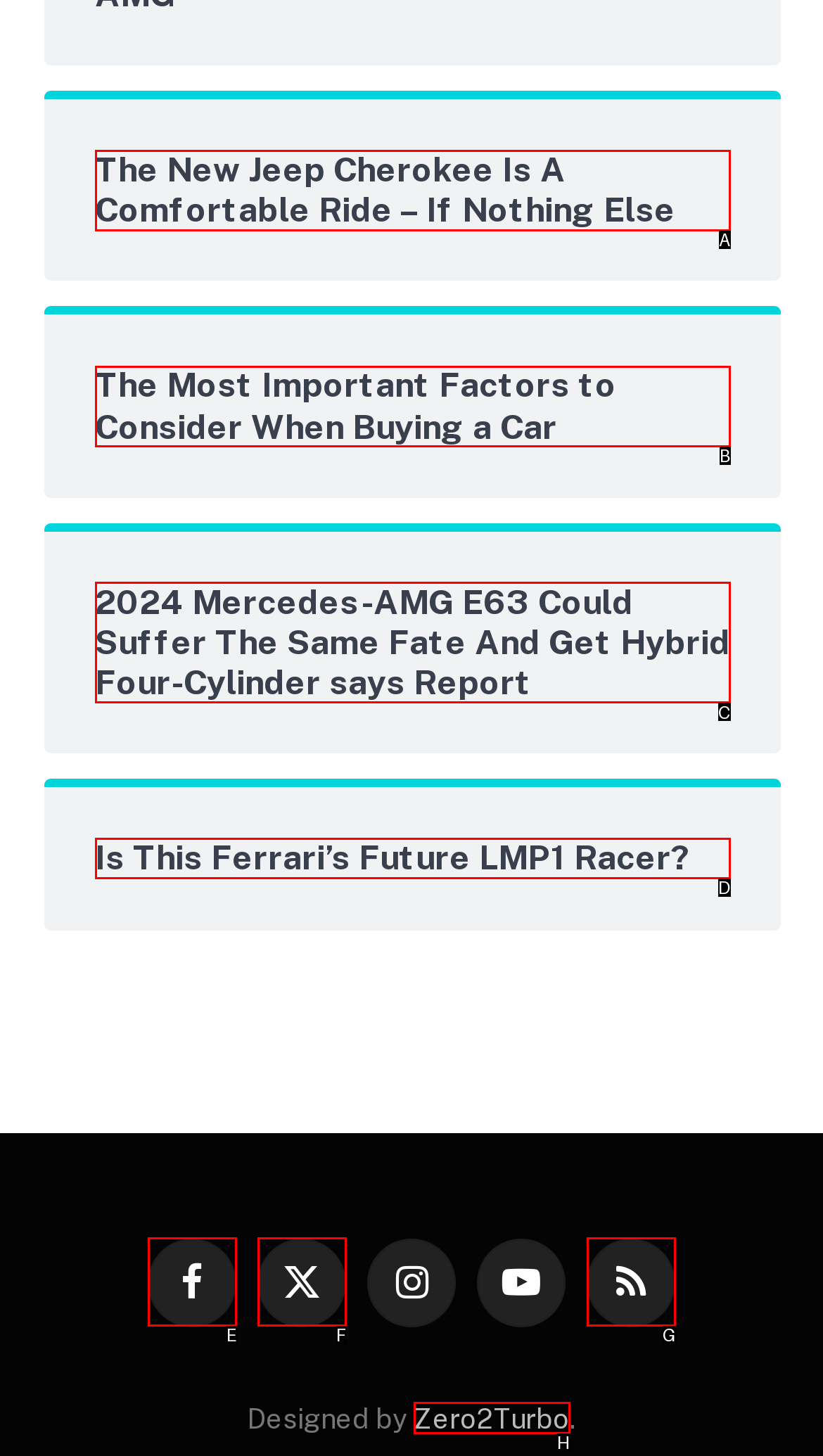Determine which HTML element matches the given description: Uncategorized. Provide the corresponding option's letter directly.

None